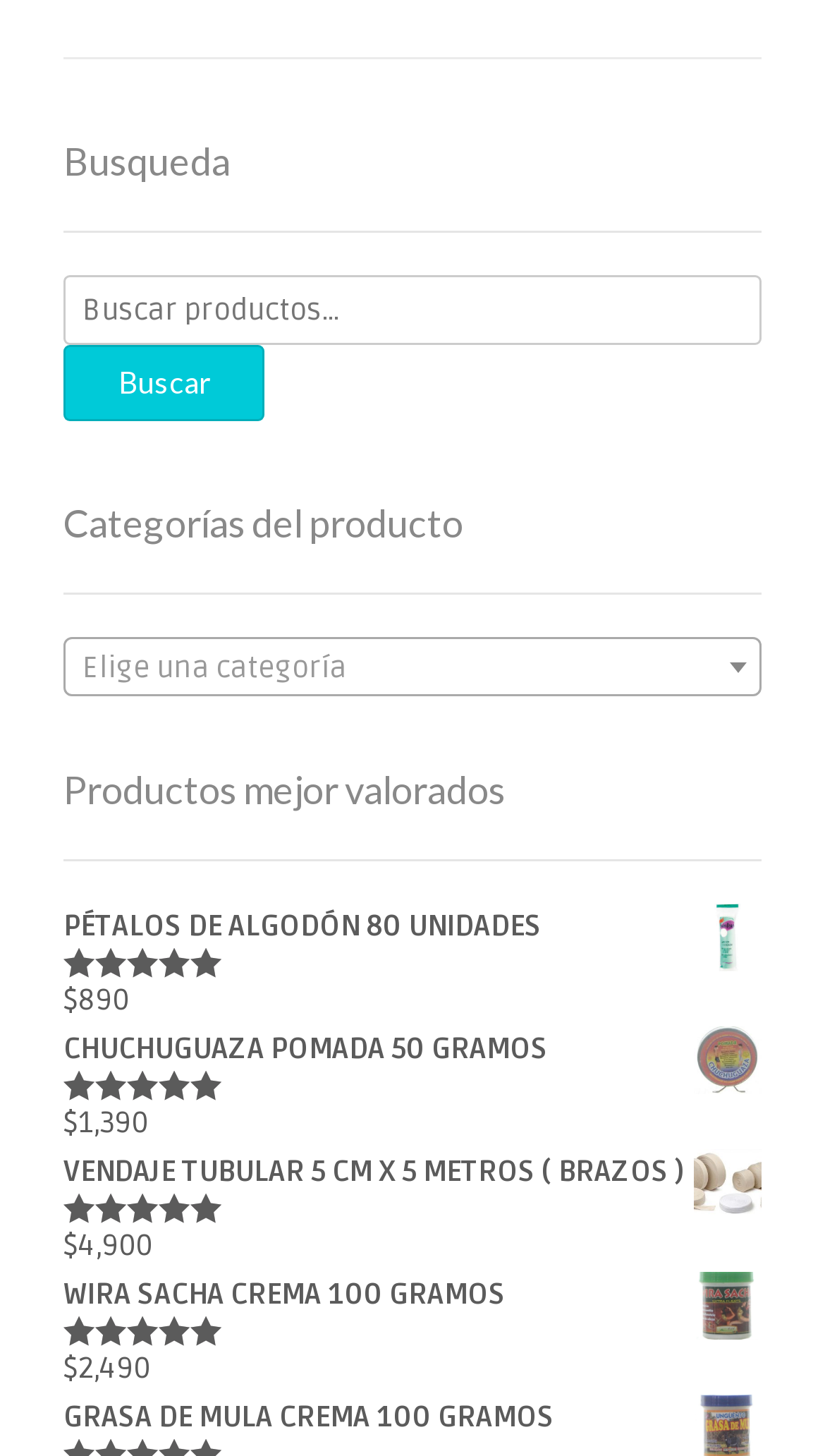Can you find the bounding box coordinates for the element that needs to be clicked to execute this instruction: "View product details of PÉTALOS DE ALGODÓN 80 UNIDADES"? The coordinates should be given as four float numbers between 0 and 1, i.e., [left, top, right, bottom].

[0.077, 0.621, 0.923, 0.651]